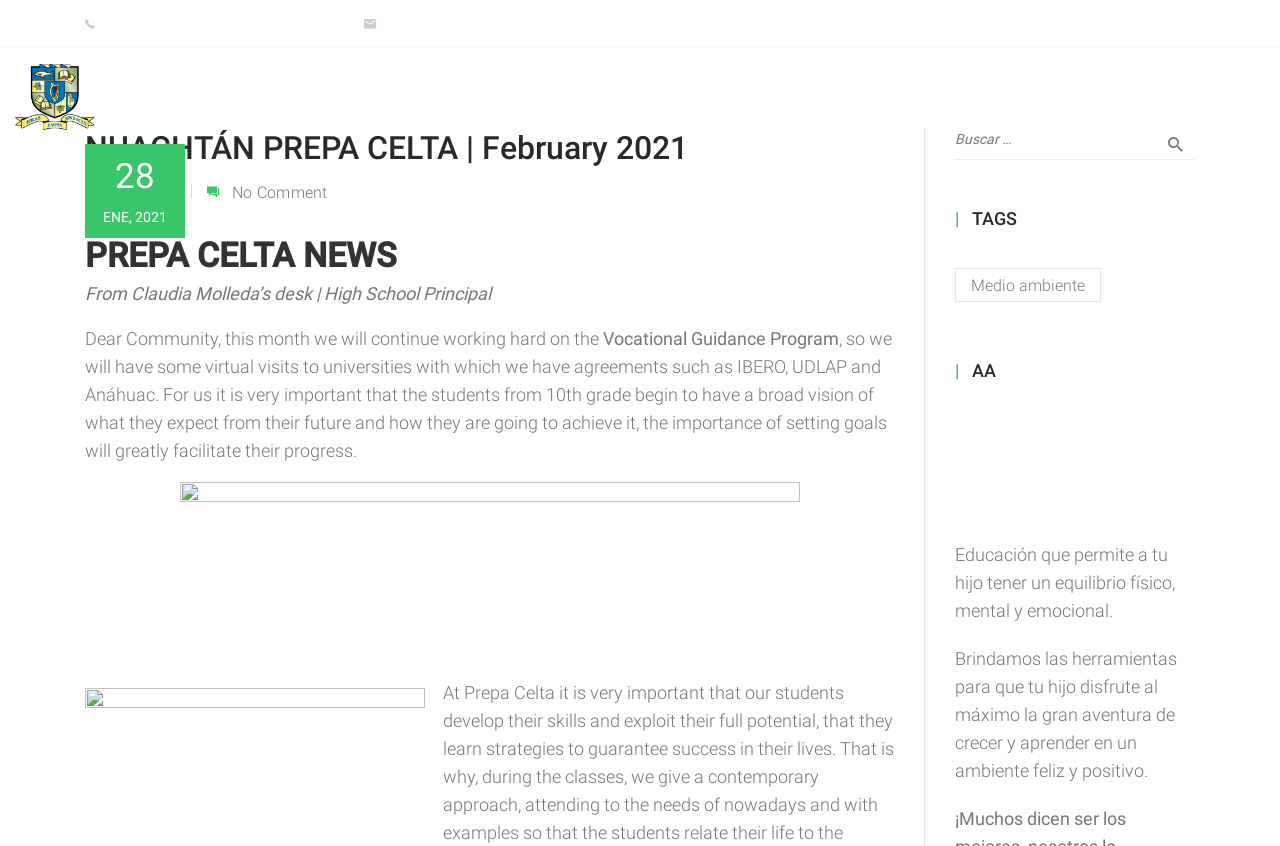What is the name of the high school principal?
Using the information from the image, give a concise answer in one word or a short phrase.

Claudia Molleda